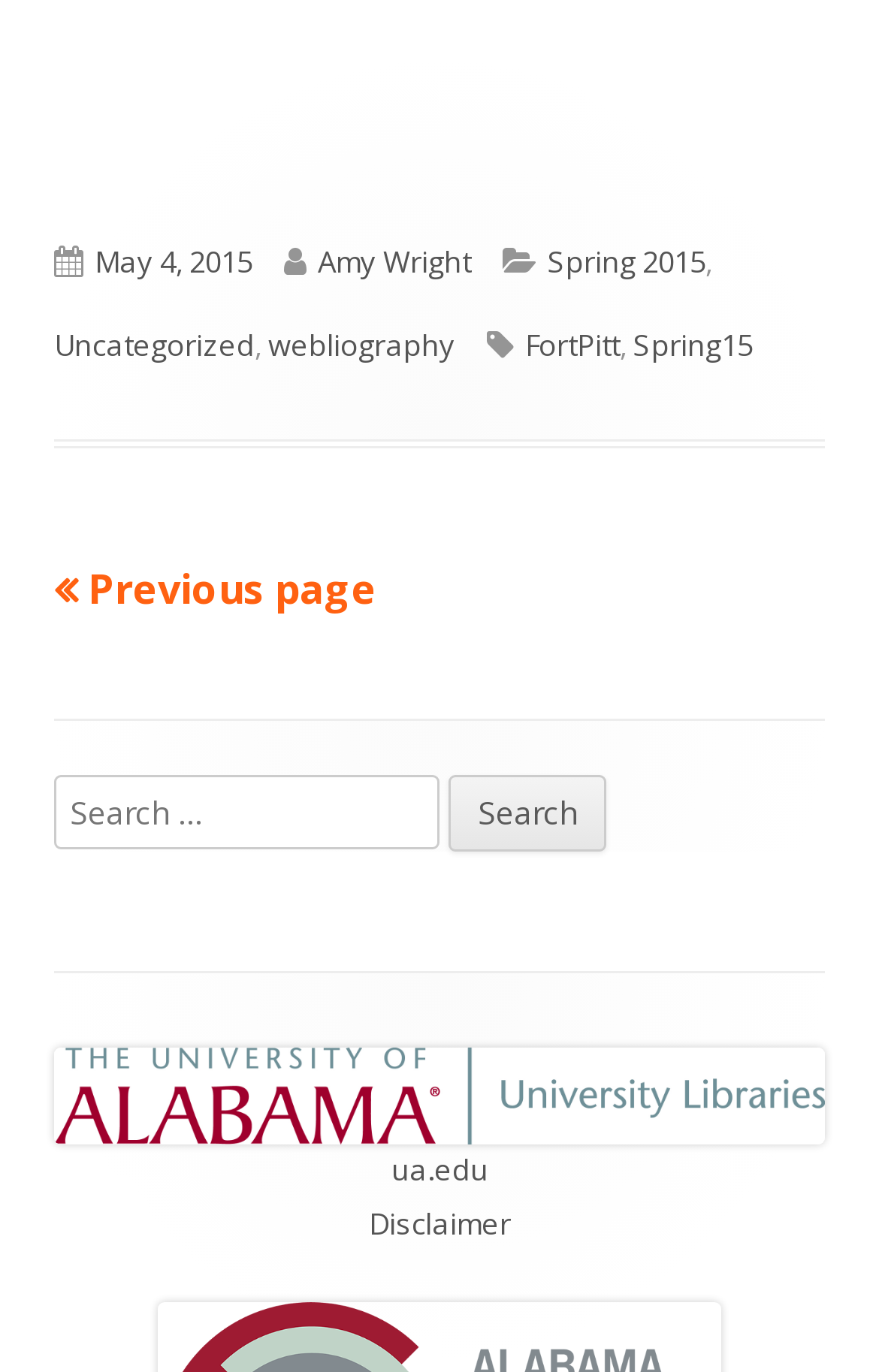Provide the bounding box coordinates of the area you need to click to execute the following instruction: "Go to previous page".

[0.062, 0.405, 0.428, 0.451]